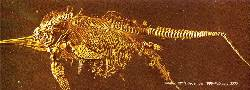Examine the image carefully and respond to the question with a detailed answer: 
What is the significance of instantaneous fossilization?

According to the caption, the instantaneous fossilization process showcased in this fossil is significant in understanding prehistoric life and challenges conventional geological timelines. This information is provided in the caption, allowing us to understand the significance of instantaneous fossilization.